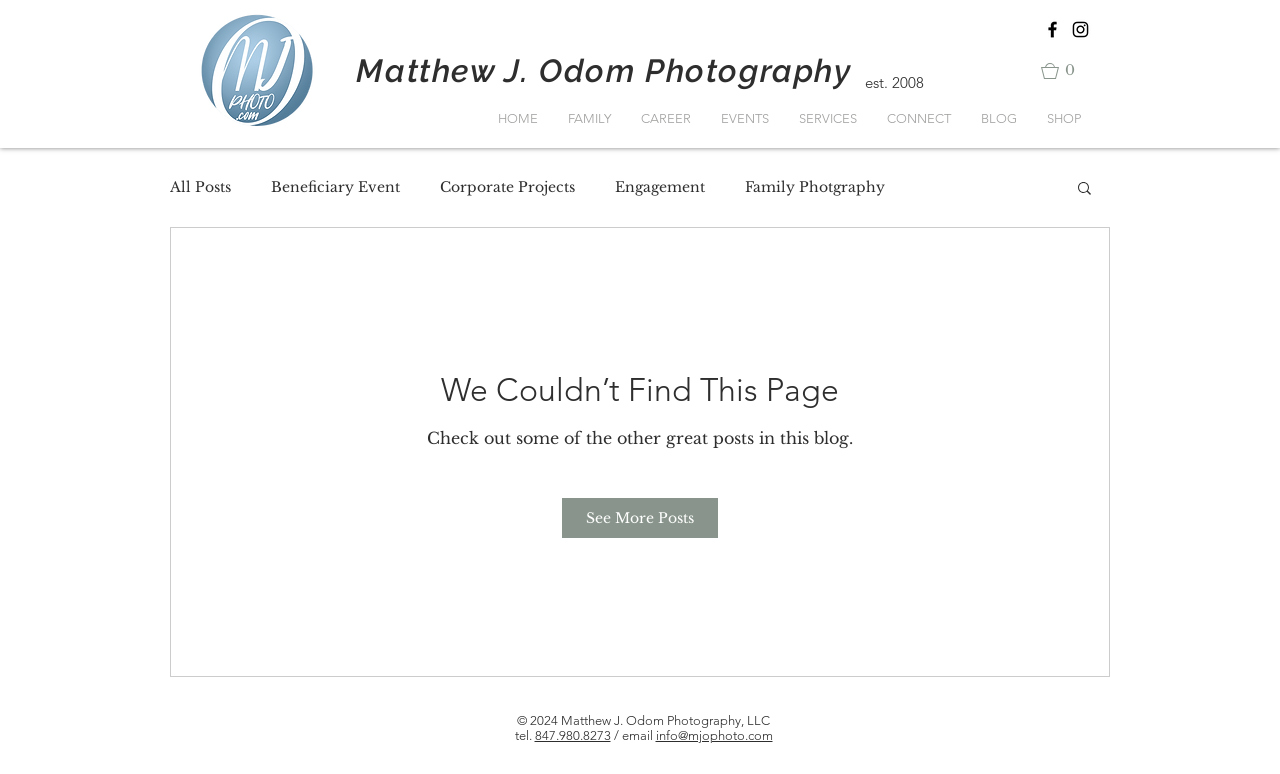Please give a short response to the question using one word or a phrase:
What is the contact email address?

info@mjophoto.com